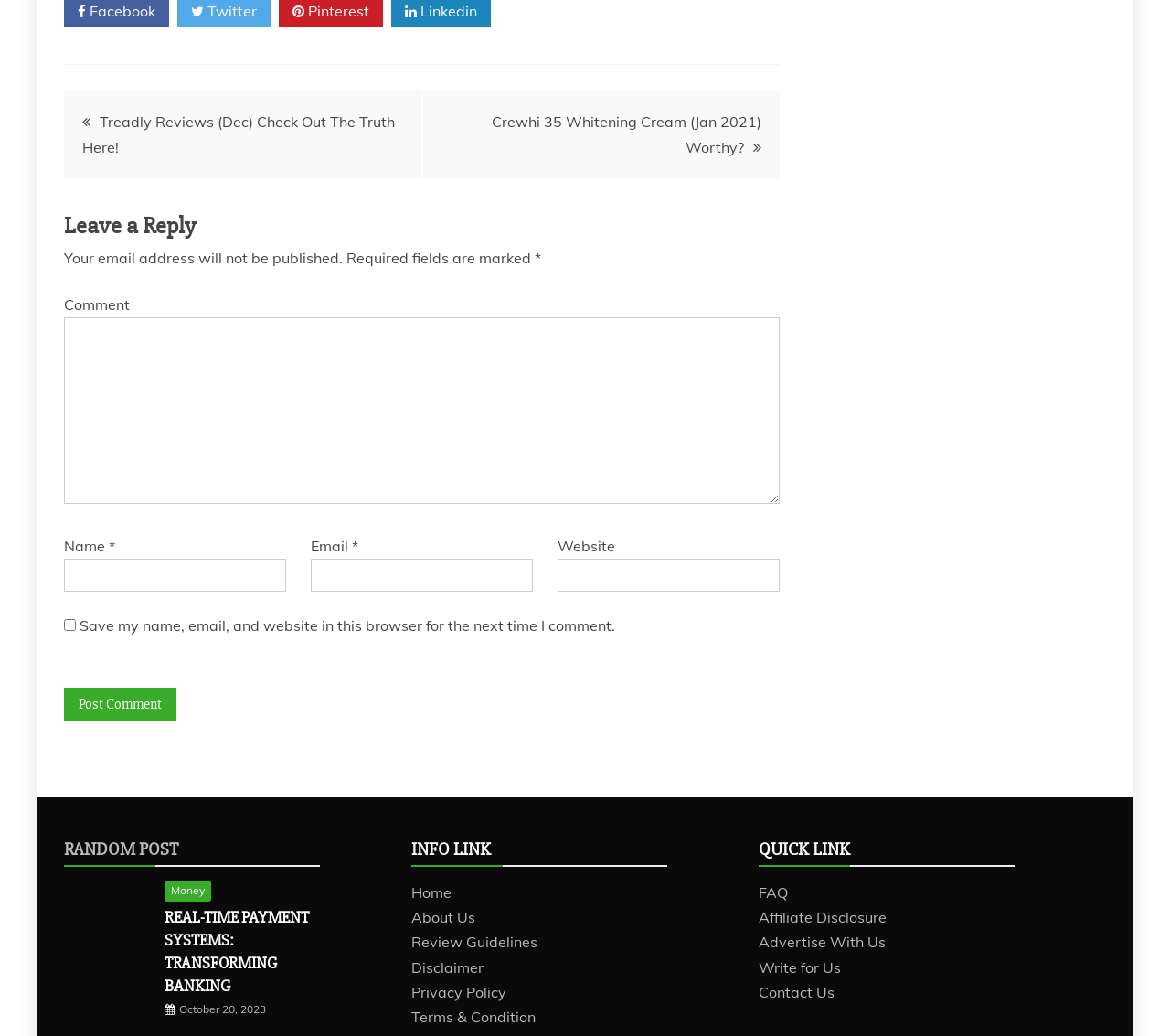Using the format (top-left x, top-left y, bottom-right x, bottom-right y), and given the element description, identify the bounding box coordinates within the screenshot: parent_node: Website name="url"

[0.477, 0.539, 0.666, 0.571]